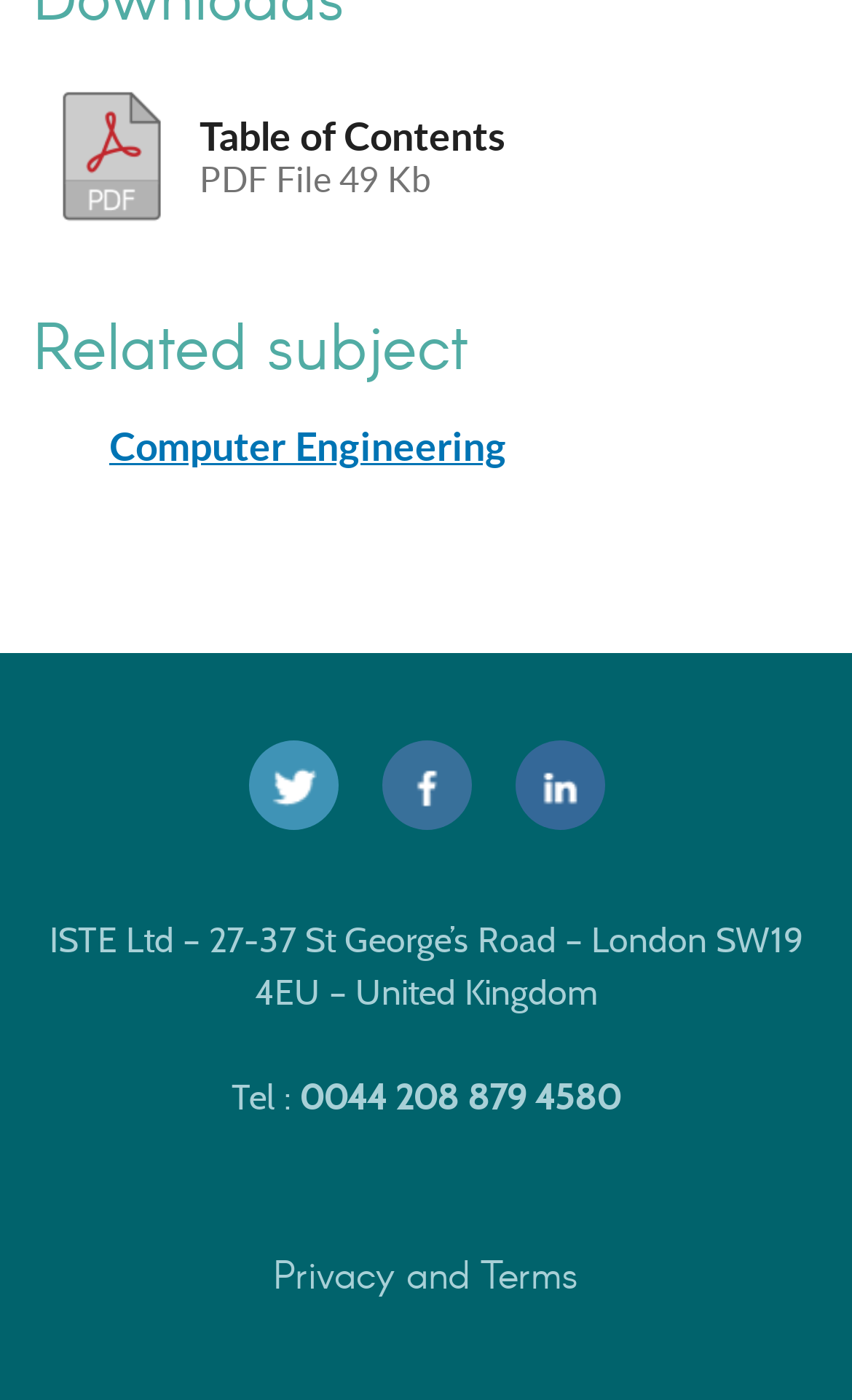Respond to the question below with a single word or phrase:
What is the file type of the table of contents?

PDF